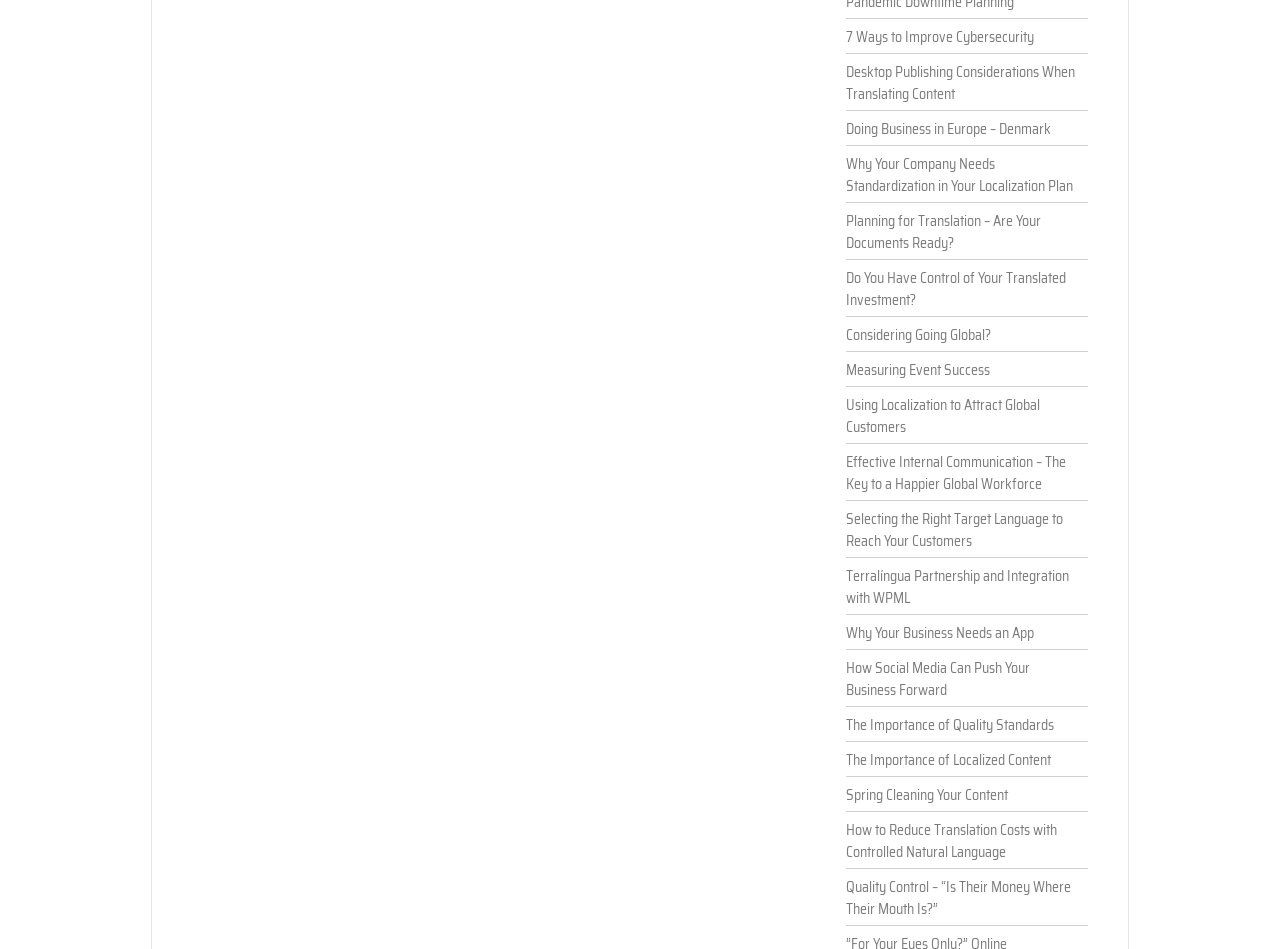Answer the following query concisely with a single word or phrase:
What is the topic of the link below 'Doing Business in Europe – Denmark'?

Standardization